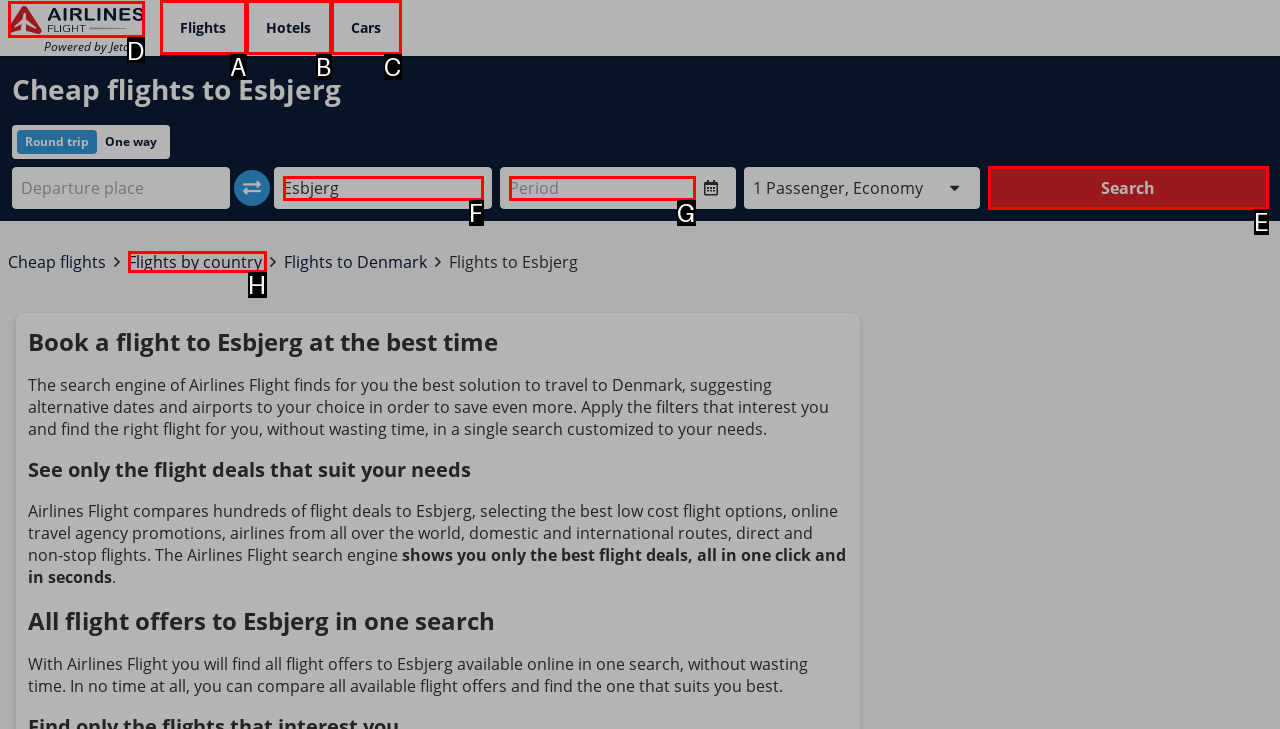Indicate which UI element needs to be clicked to fulfill the task: Search for flights
Answer with the letter of the chosen option from the available choices directly.

E